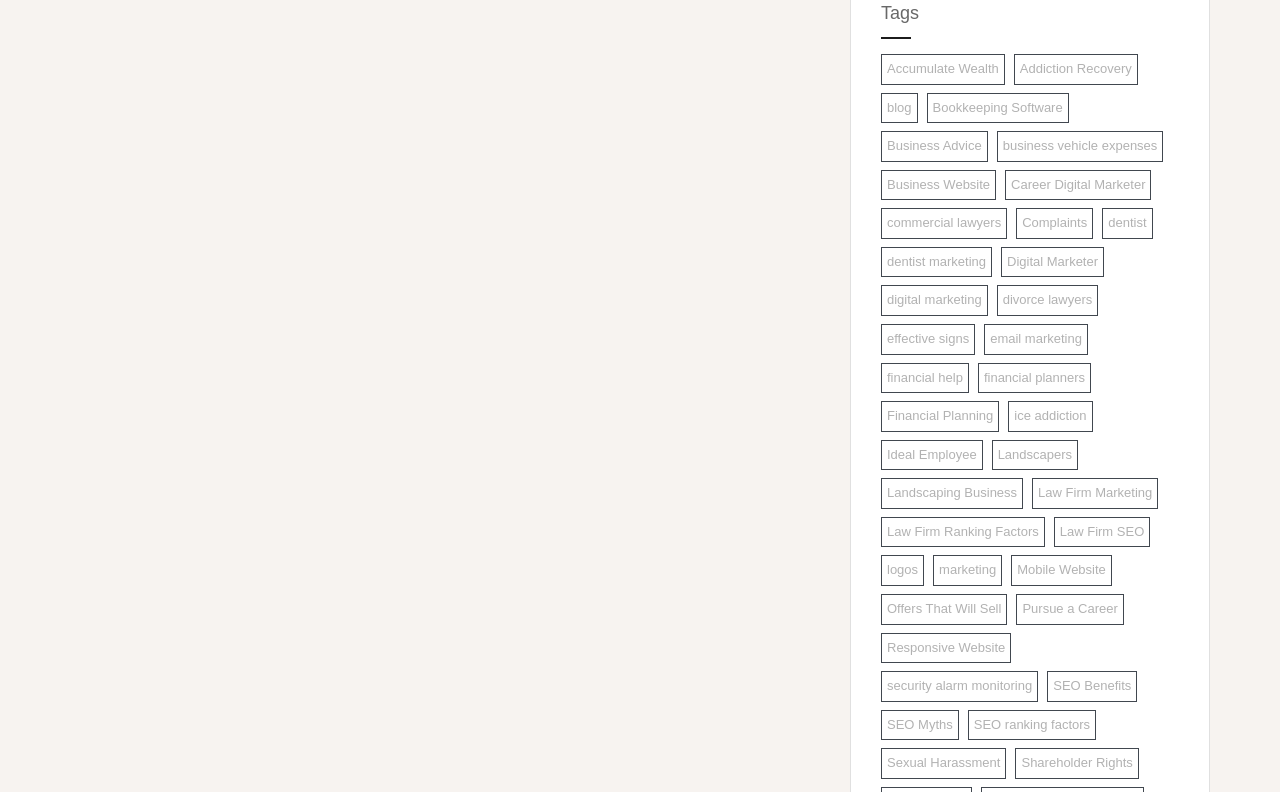What is the category related to 'dentist'?
Answer the question with a single word or phrase derived from the image.

dentist marketing